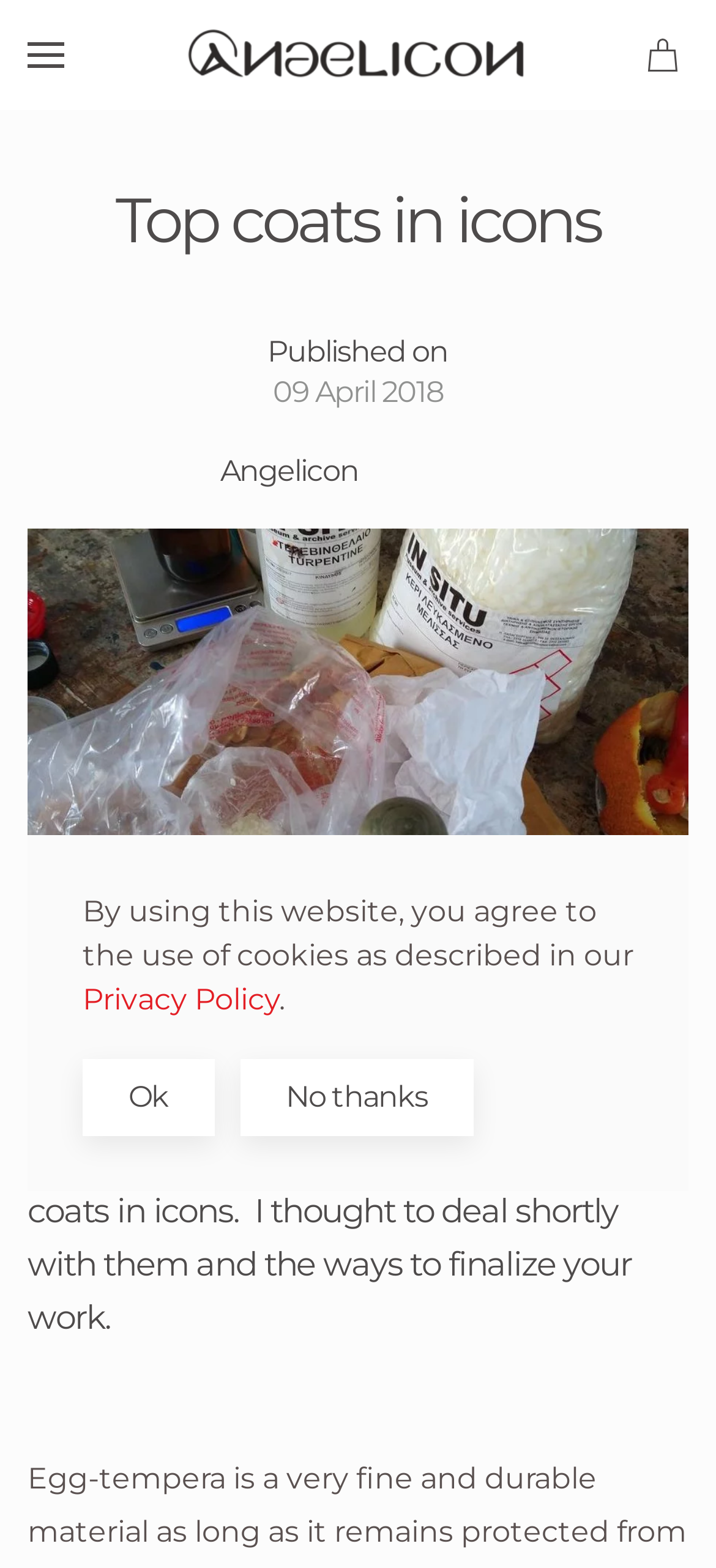Please identify the primary heading on the webpage and return its text.

Top coats in icons